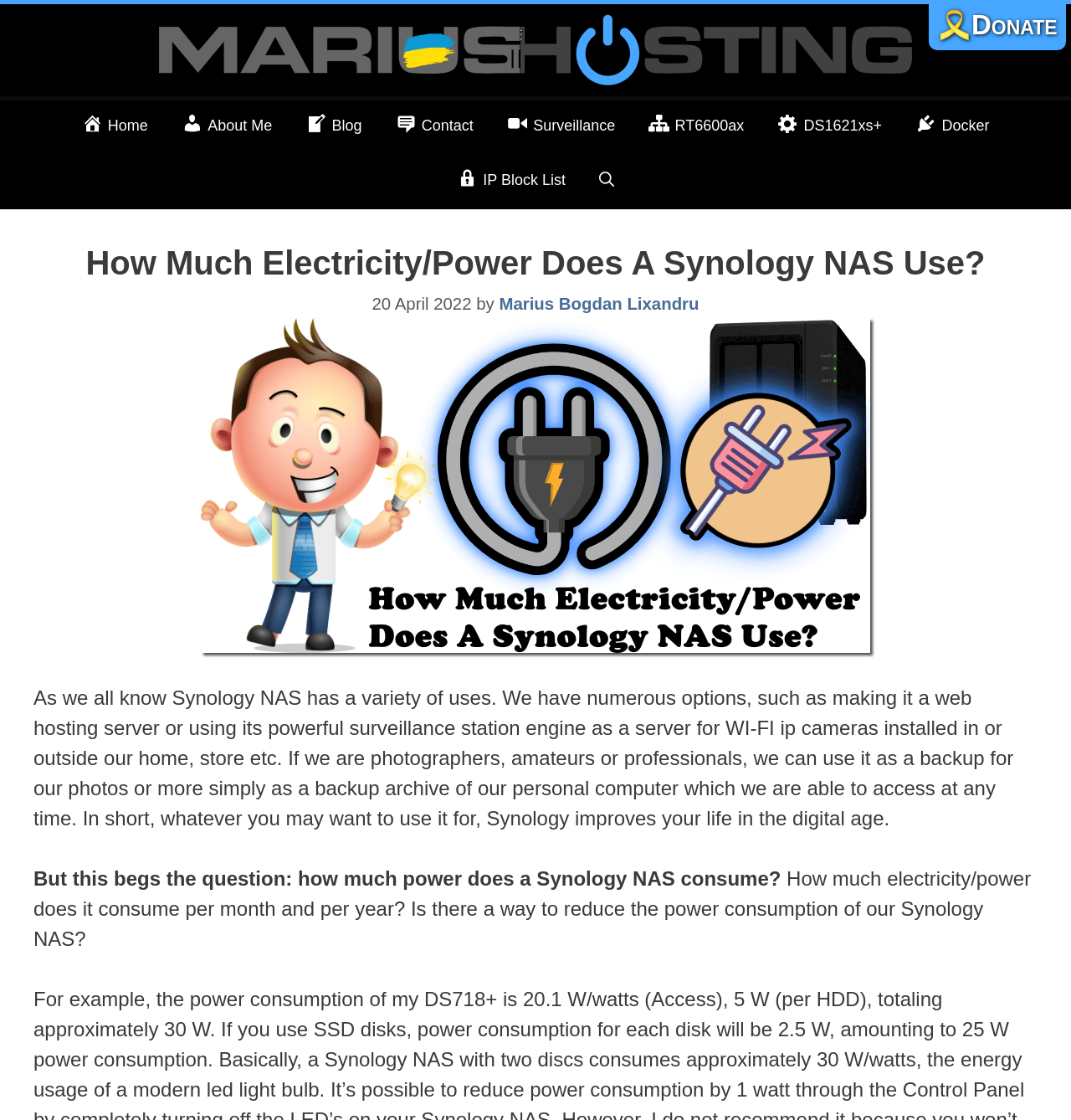What is the main topic of this webpage?
Please answer the question with a detailed response using the information from the screenshot.

The main topic of this webpage is about the power consumption of Synology NAS, as indicated by the heading 'How Much Electricity/Power Does A Synology NAS Use?' and the content that follows, which discusses the various uses of Synology NAS and the question of how much power it consumes.